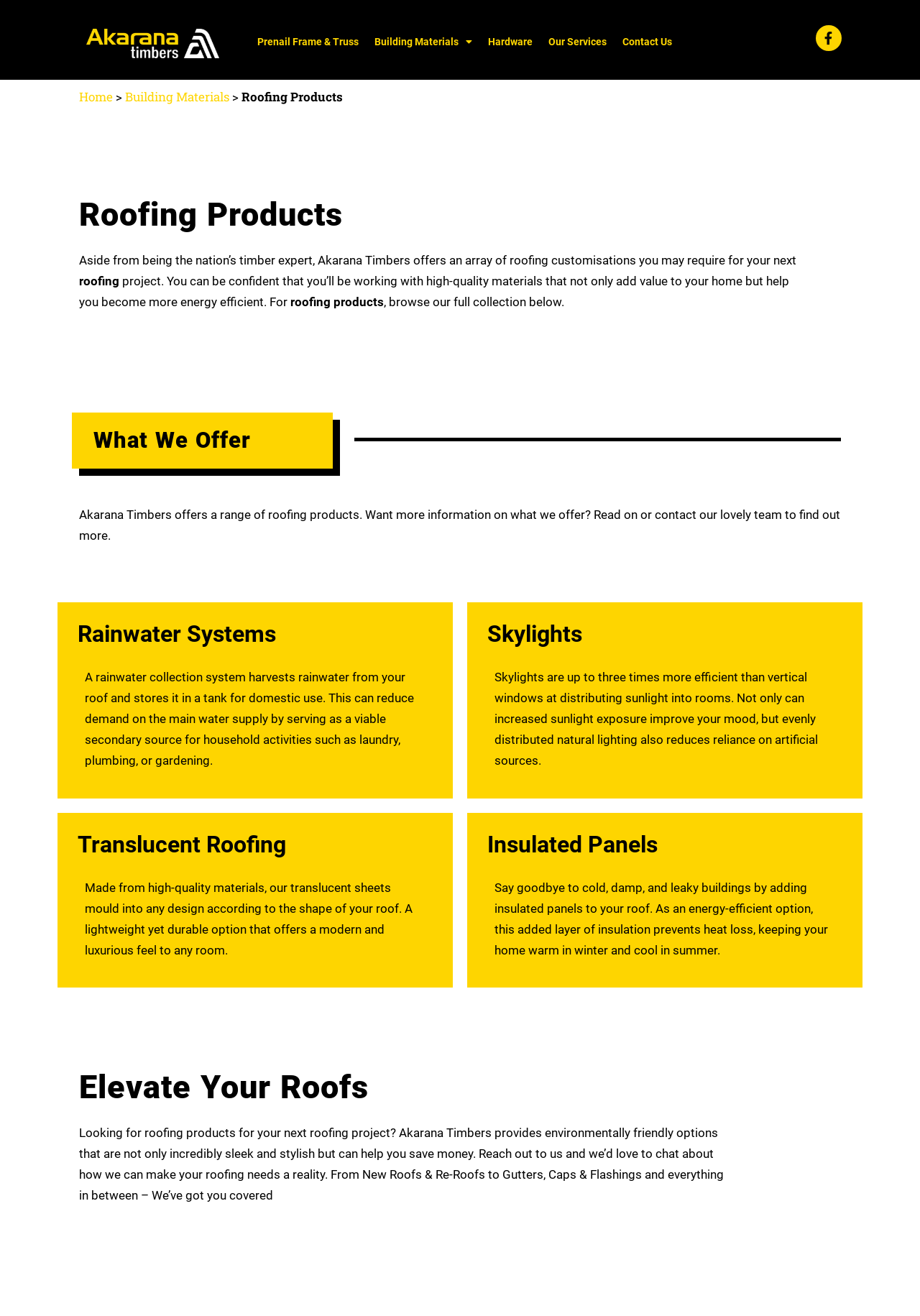Please identify the bounding box coordinates of the clickable region that I should interact with to perform the following instruction: "Visit Facebook page". The coordinates should be expressed as four float numbers between 0 and 1, i.e., [left, top, right, bottom].

[0.887, 0.019, 0.915, 0.039]